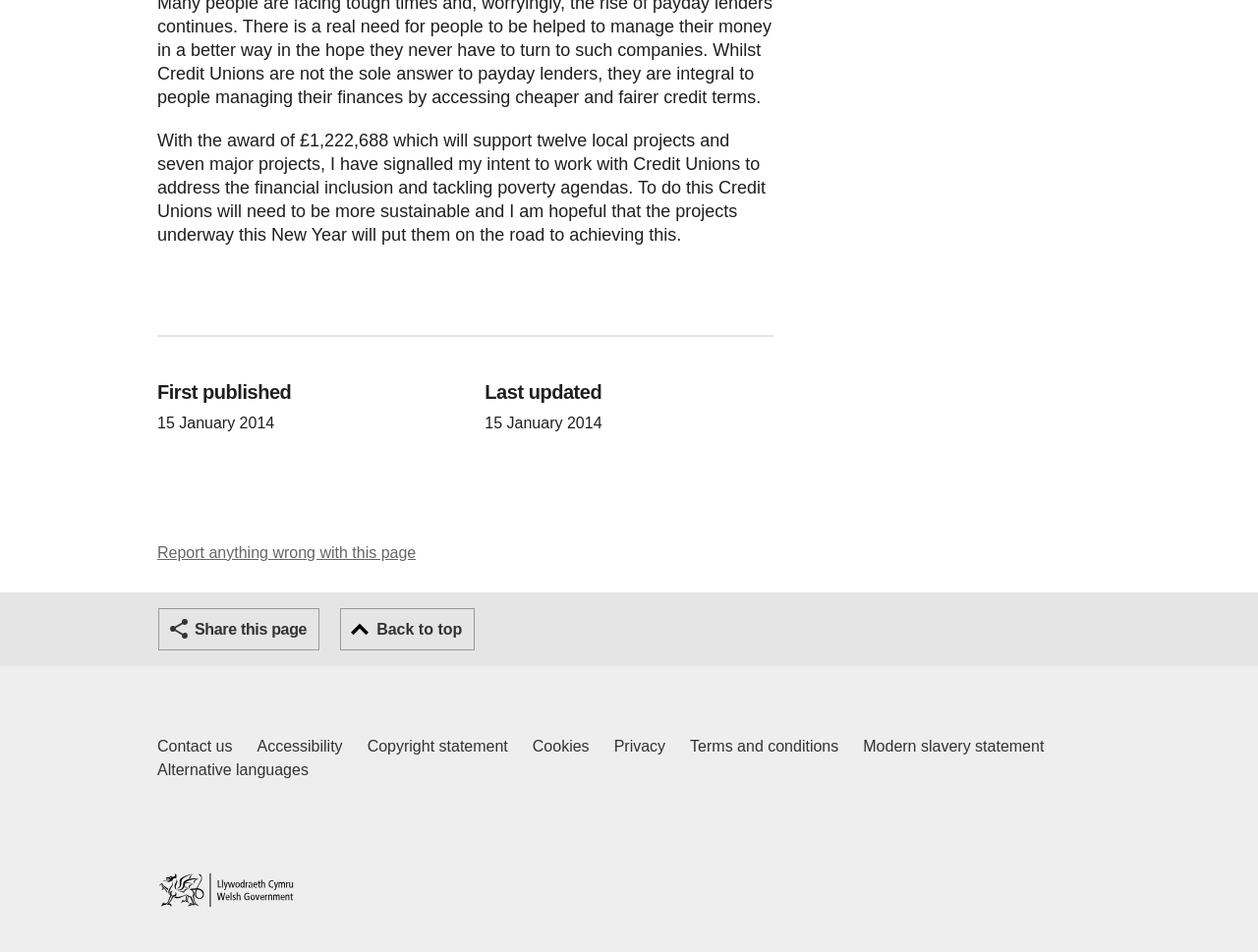Extract the bounding box coordinates of the UI element described: "Copyright statement". Provide the coordinates in the format [left, top, right, bottom] with values ranging from 0 to 1.

[0.292, 0.772, 0.404, 0.797]